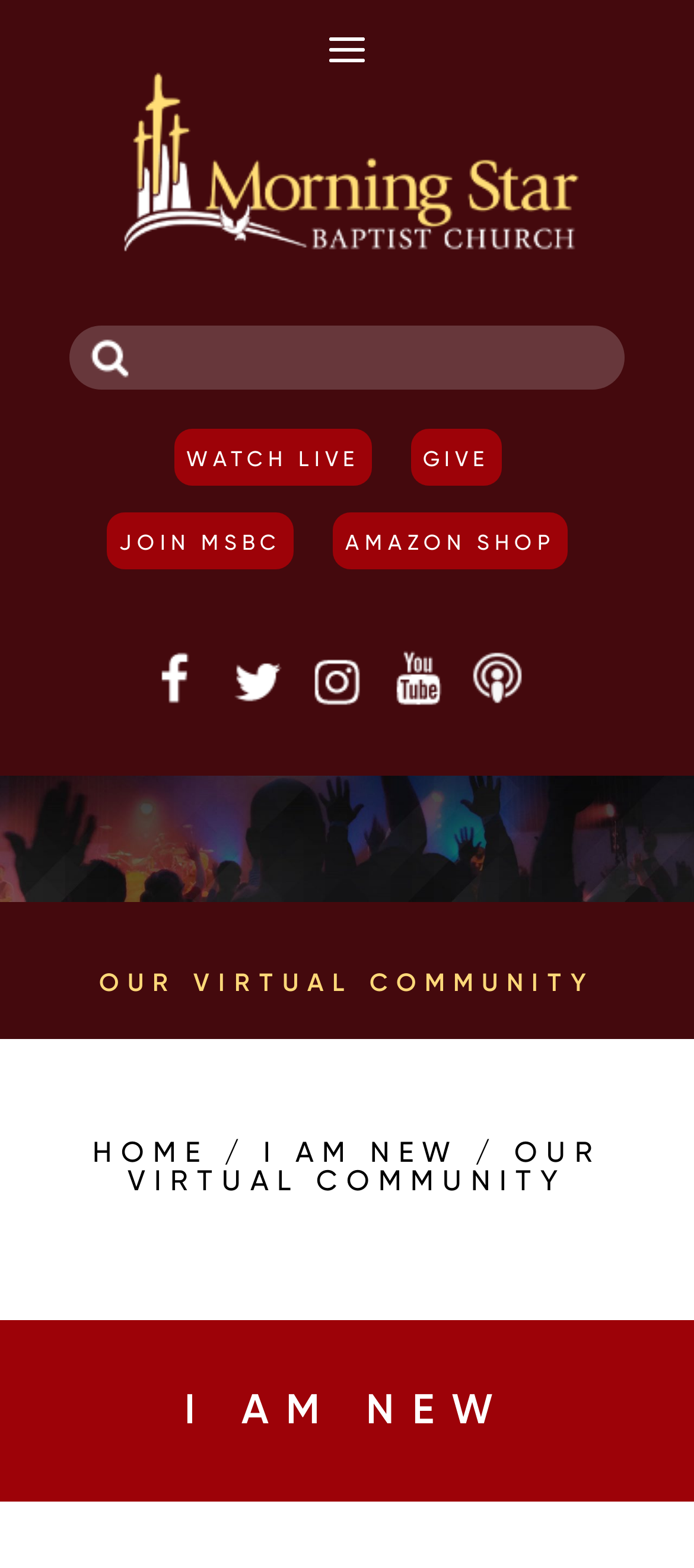Identify the bounding box coordinates of the clickable section necessary to follow the following instruction: "Give". The coordinates should be presented as four float numbers from 0 to 1, i.e., [left, top, right, bottom].

[0.591, 0.273, 0.722, 0.309]